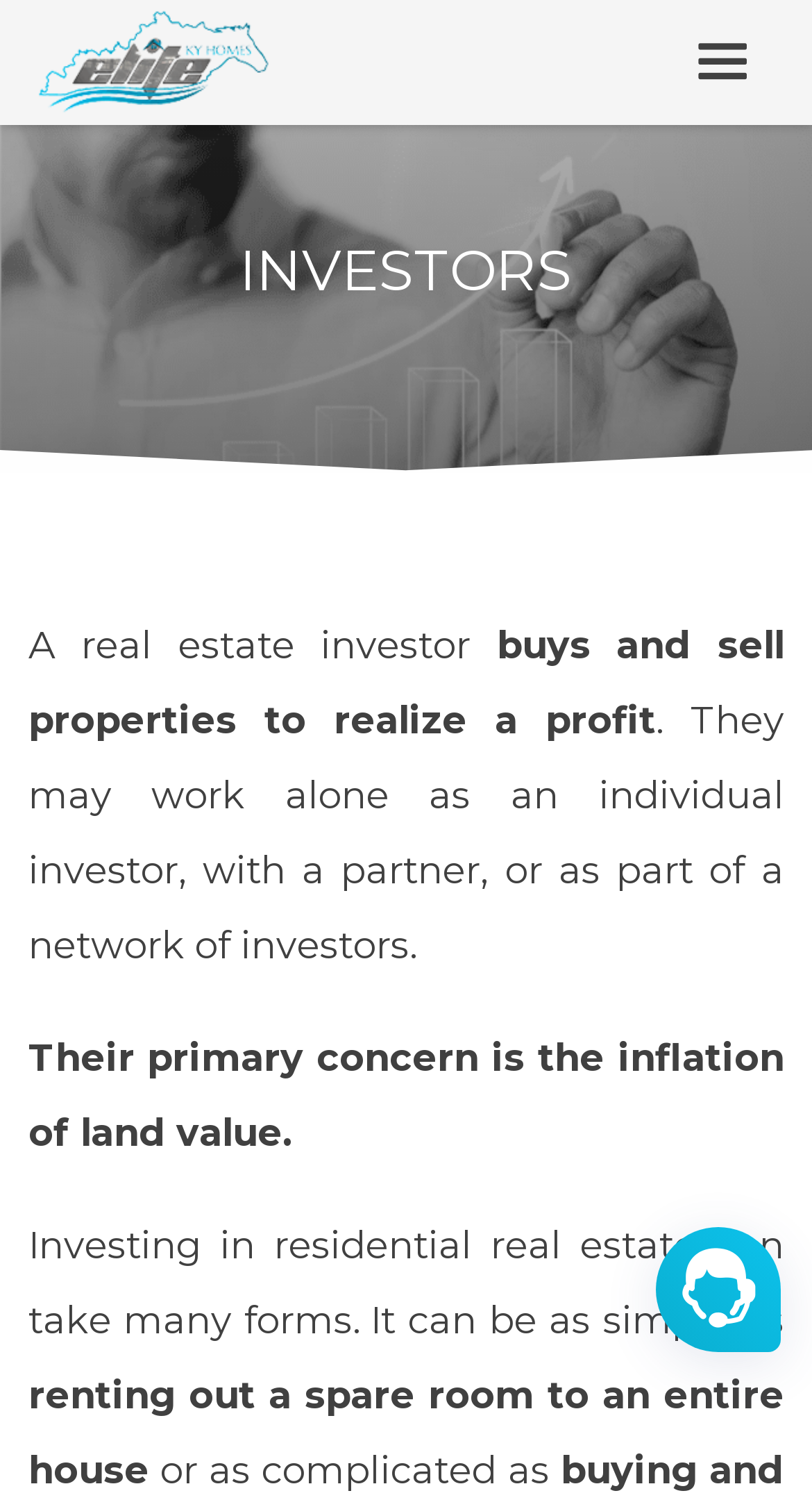Illustrate the webpage's structure and main components comprehensively.

The webpage is about real estate investors, with the title "Investors | Elite KY Homes" at the top. On the top-right corner, there is a button with an icon. On the top-left corner, there is a logo image with the text "Logo LiangWare" next to it. 

Below the logo, there is a large heading "INVESTORS" in the middle of the page. Underneath the heading, there are several paragraphs of text that describe the role of a real estate investor. The first paragraph explains that a real estate investor buys and sells properties to make a profit, and they may work alone or with others. 

The second paragraph discusses the primary concern of a real estate investor, which is the inflation of land value. The third paragraph talks about the different forms of investing in residential real estate, ranging from simple to complex. It gives examples such as renting out a spare room or an entire house.